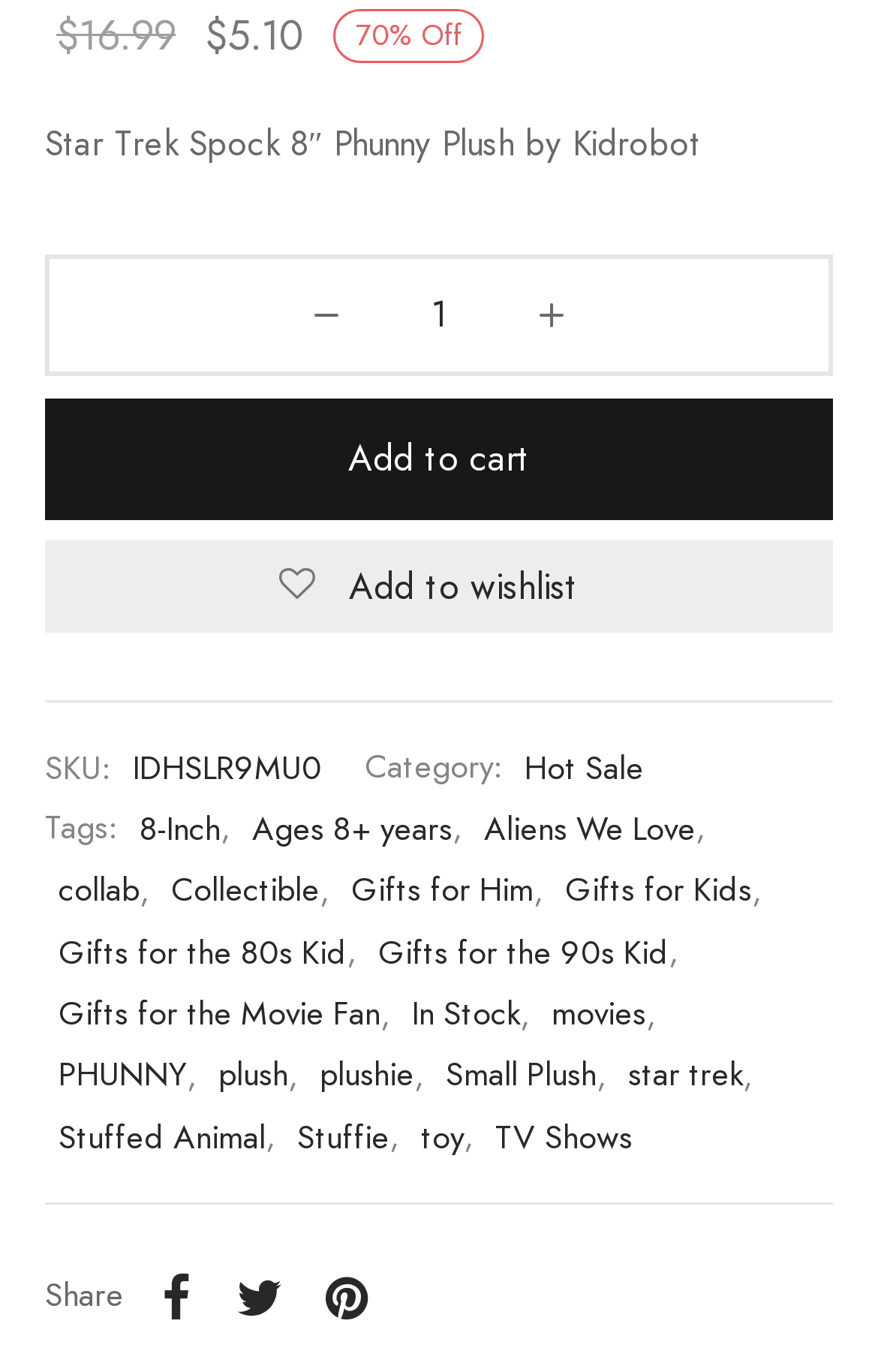Please find the bounding box coordinates of the clickable region needed to complete the following instruction: "View product category". The bounding box coordinates must consist of four float numbers between 0 and 1, i.e., [left, top, right, bottom].

[0.597, 0.537, 0.733, 0.582]